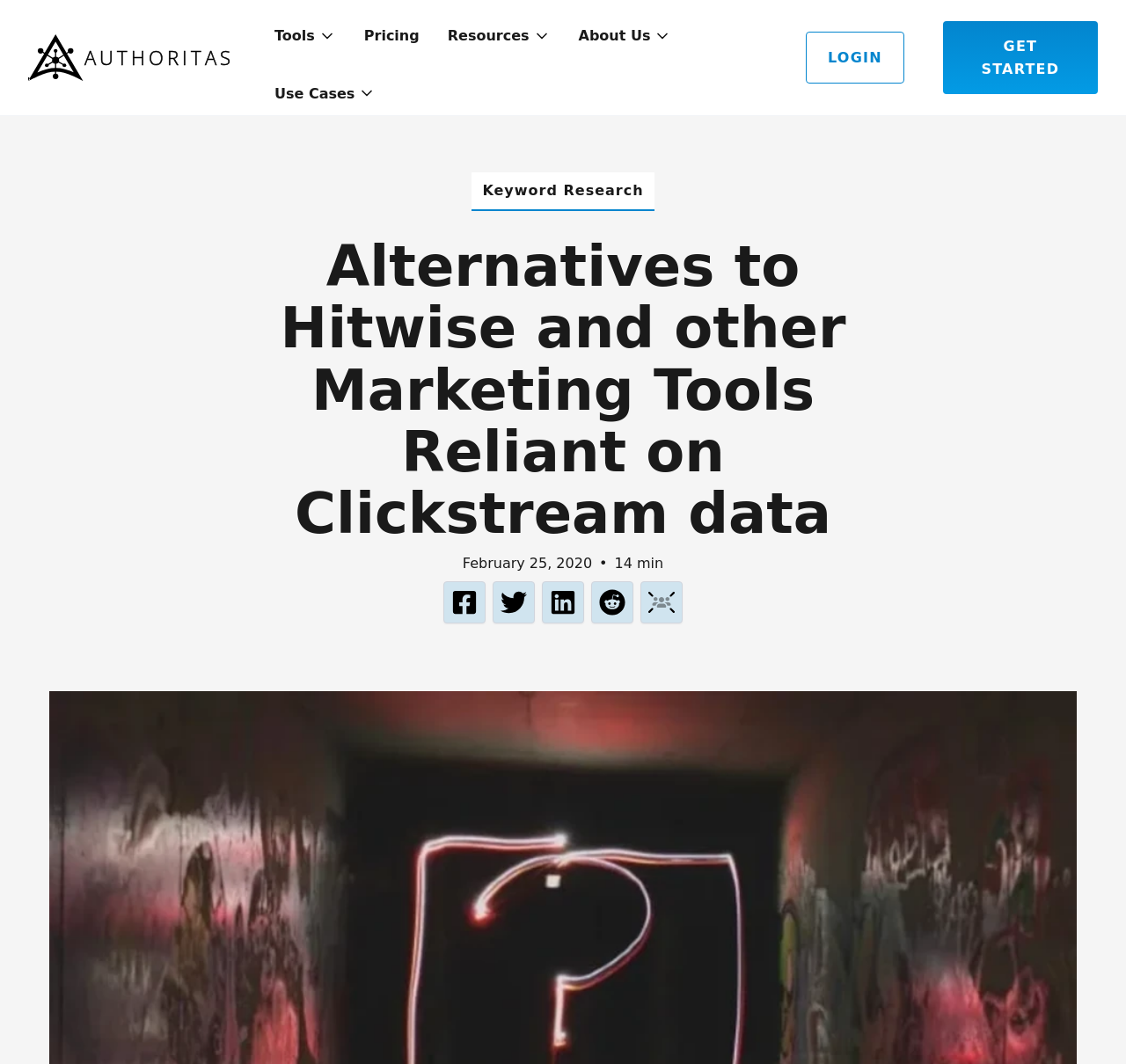Bounding box coordinates must be specified in the format (top-left x, top-left y, bottom-right x, bottom-right y). All values should be floating point numbers between 0 and 1. What are the bounding box coordinates of the UI element described as: Pricing

[0.311, 0.0, 0.385, 0.067]